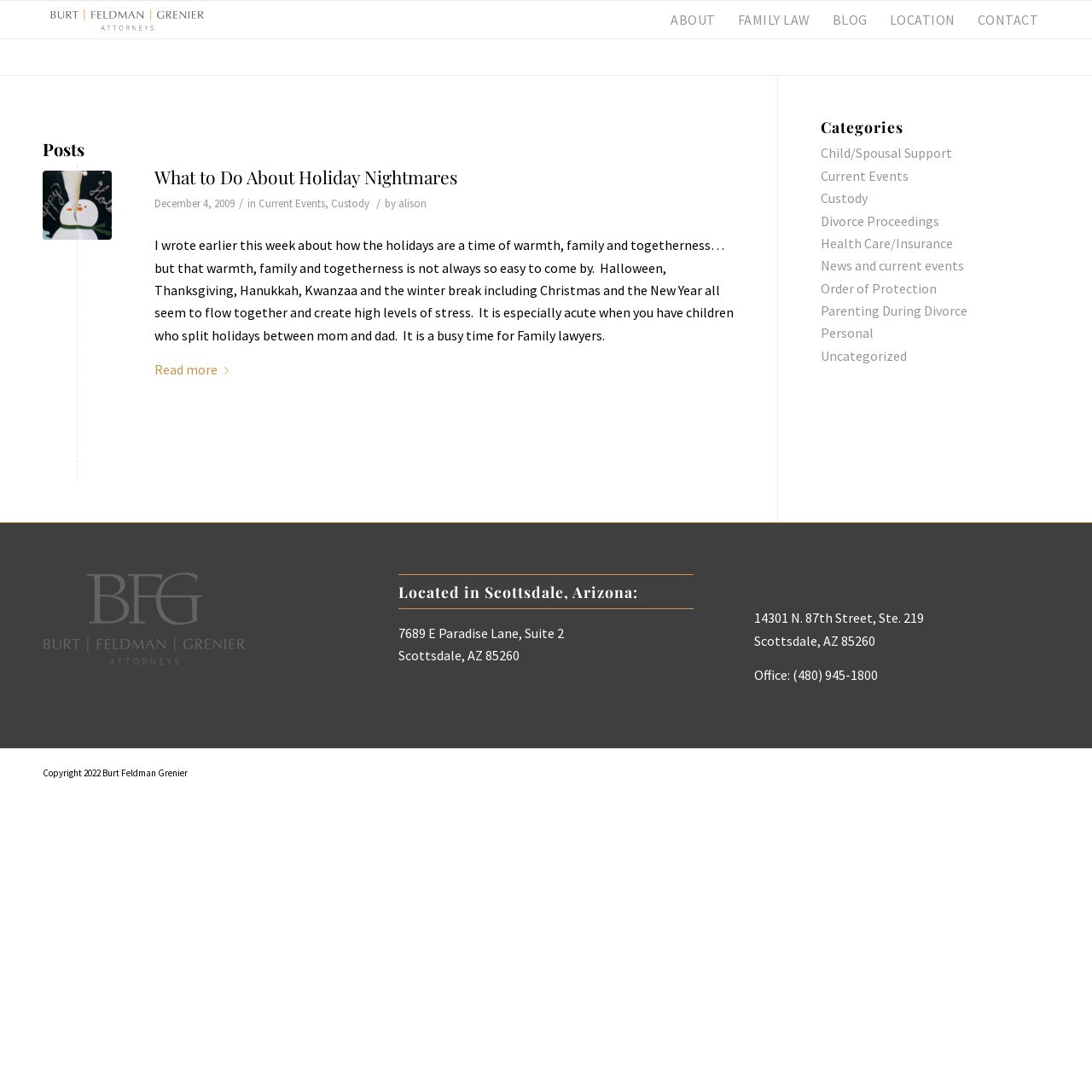Please answer the following question using a single word or phrase: 
How many categories are listed on the webpage?

10